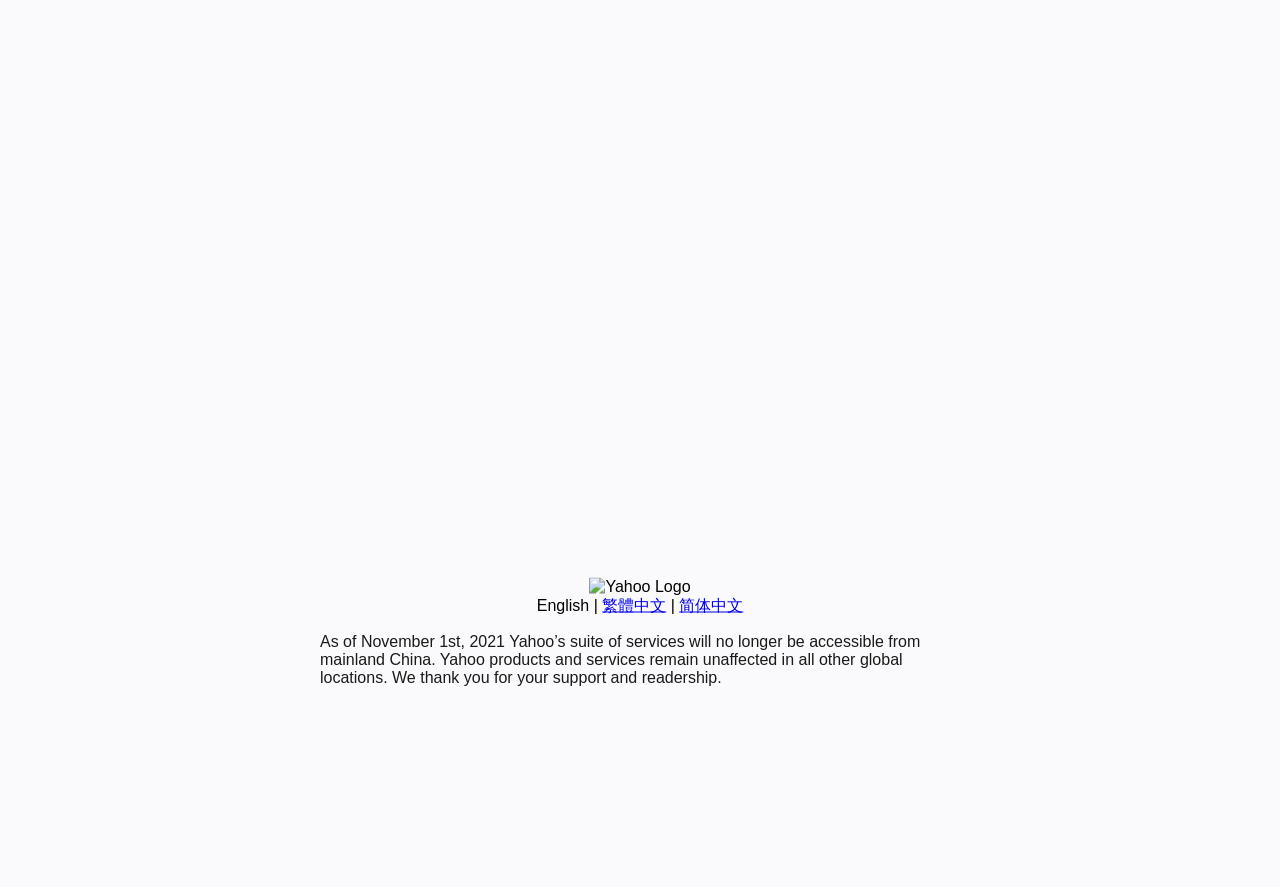Specify the bounding box coordinates (top-left x, top-left y, bottom-right x, bottom-right y) of the UI element in the screenshot that matches this description: 繁體中文

[0.47, 0.672, 0.52, 0.692]